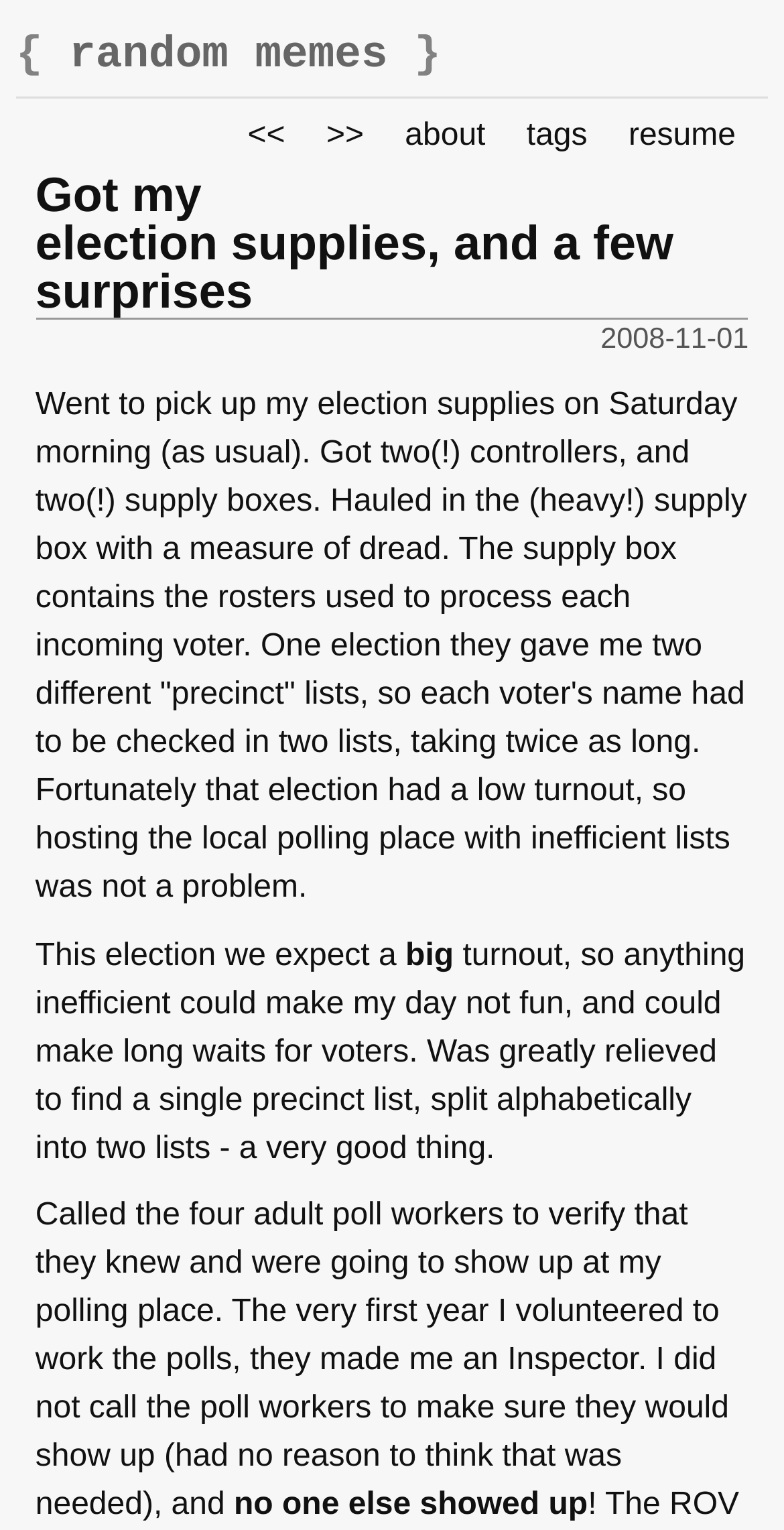Answer this question using a single word or a brief phrase:
How many controllers did the author get?

two